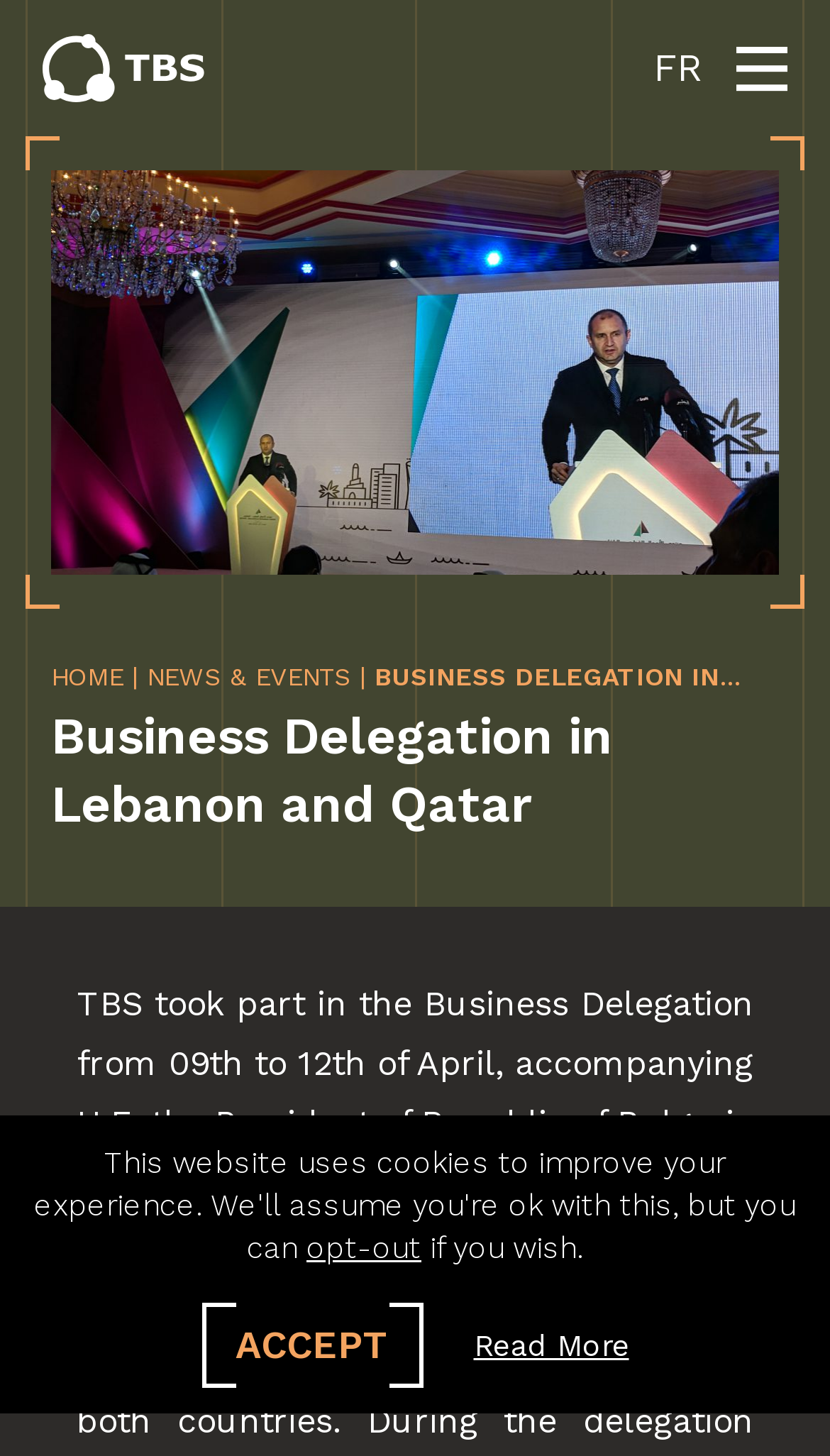Please identify the bounding box coordinates of the region to click in order to complete the given instruction: "go to homepage". The coordinates should be four float numbers between 0 and 1, i.e., [left, top, right, bottom].

[0.062, 0.455, 0.149, 0.475]